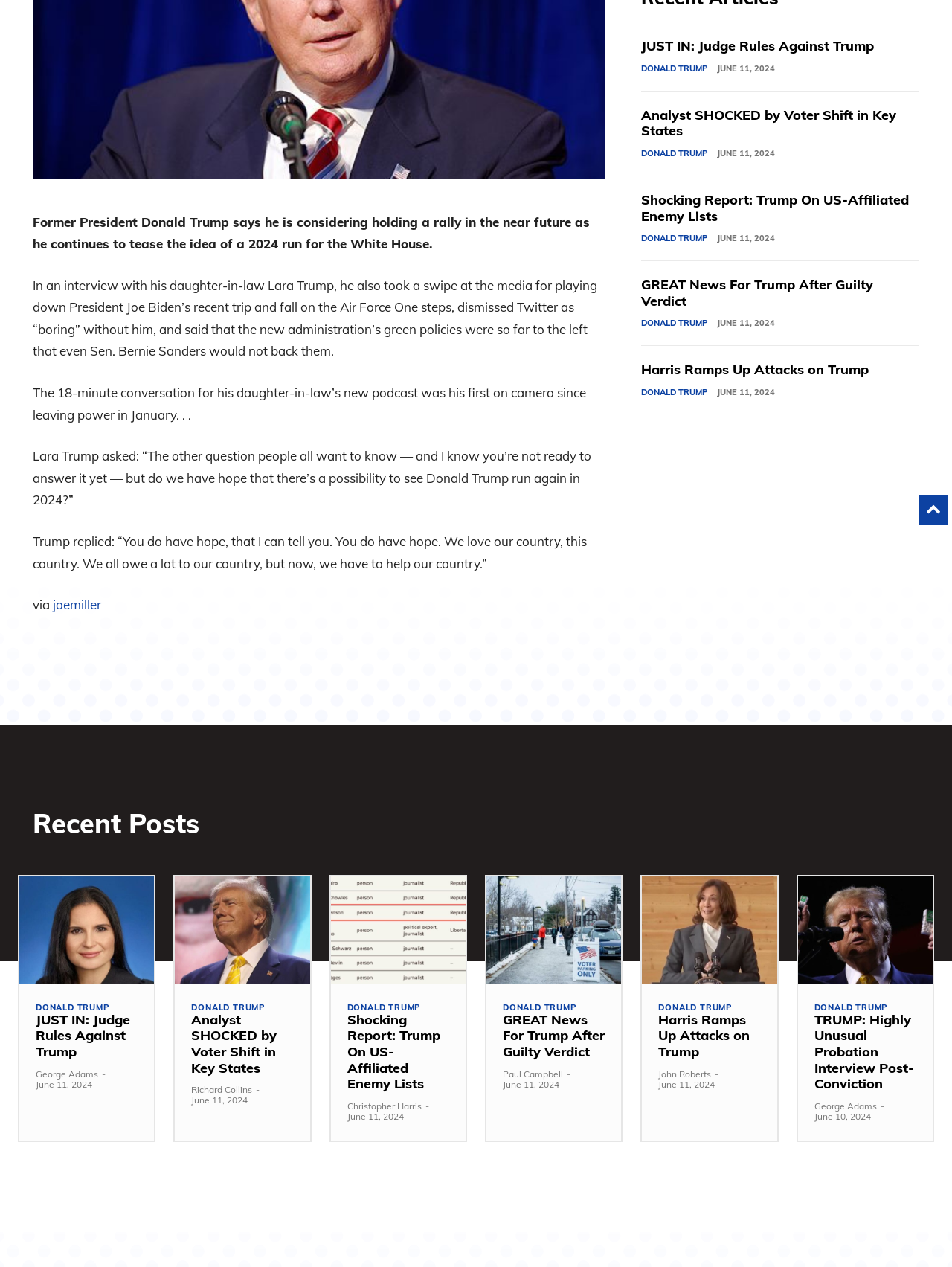Using the element description provided, determine the bounding box coordinates in the format (top-left x, top-left y, bottom-right x, bottom-right y). Ensure that all values are floating point numbers between 0 and 1. Element description: joemiller

[0.055, 0.471, 0.106, 0.483]